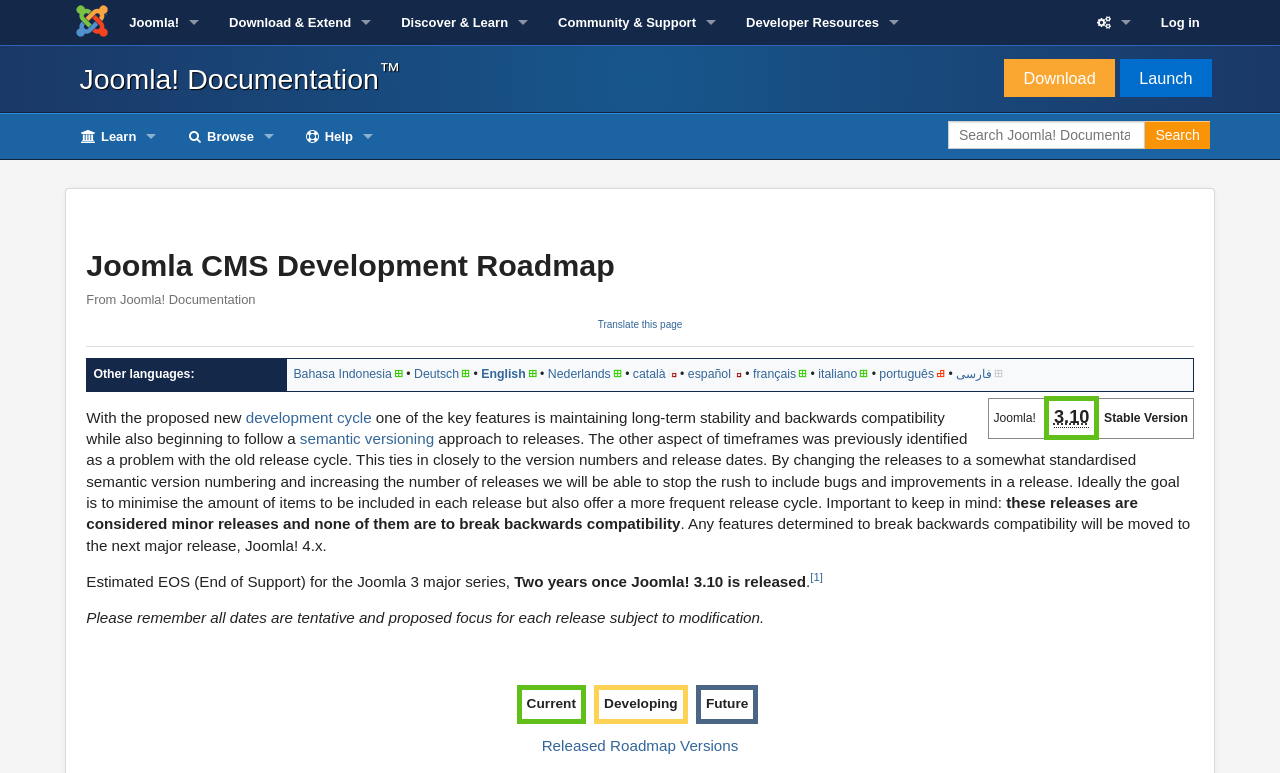Find the bounding box coordinates of the clickable area that will achieve the following instruction: "View Released Roadmap Versions".

[0.423, 0.953, 0.577, 0.975]